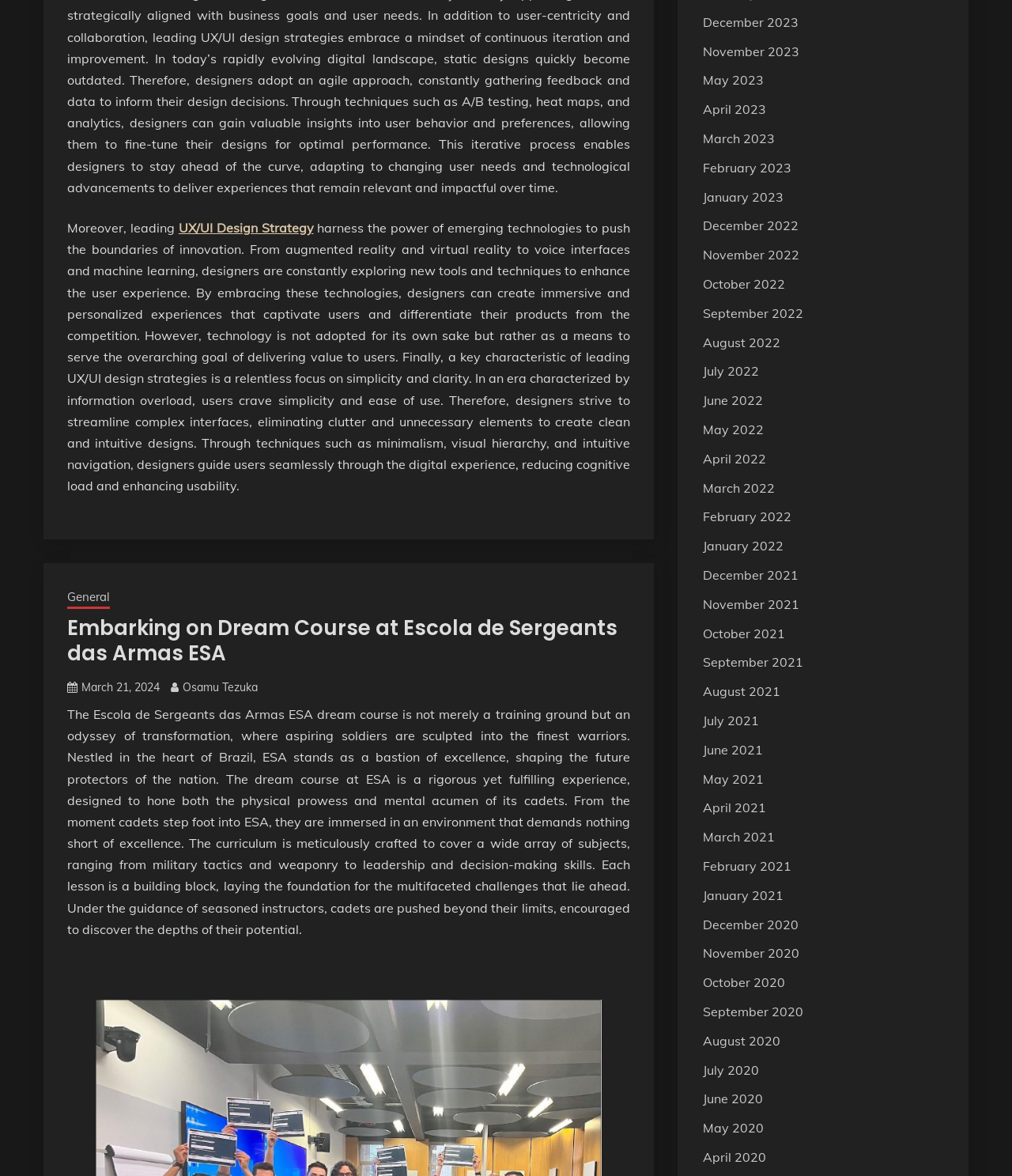Using the provided description: "Privacy Policy", find the bounding box coordinates of the corresponding UI element. The output should be four float numbers between 0 and 1, in the format [left, top, right, bottom].

None